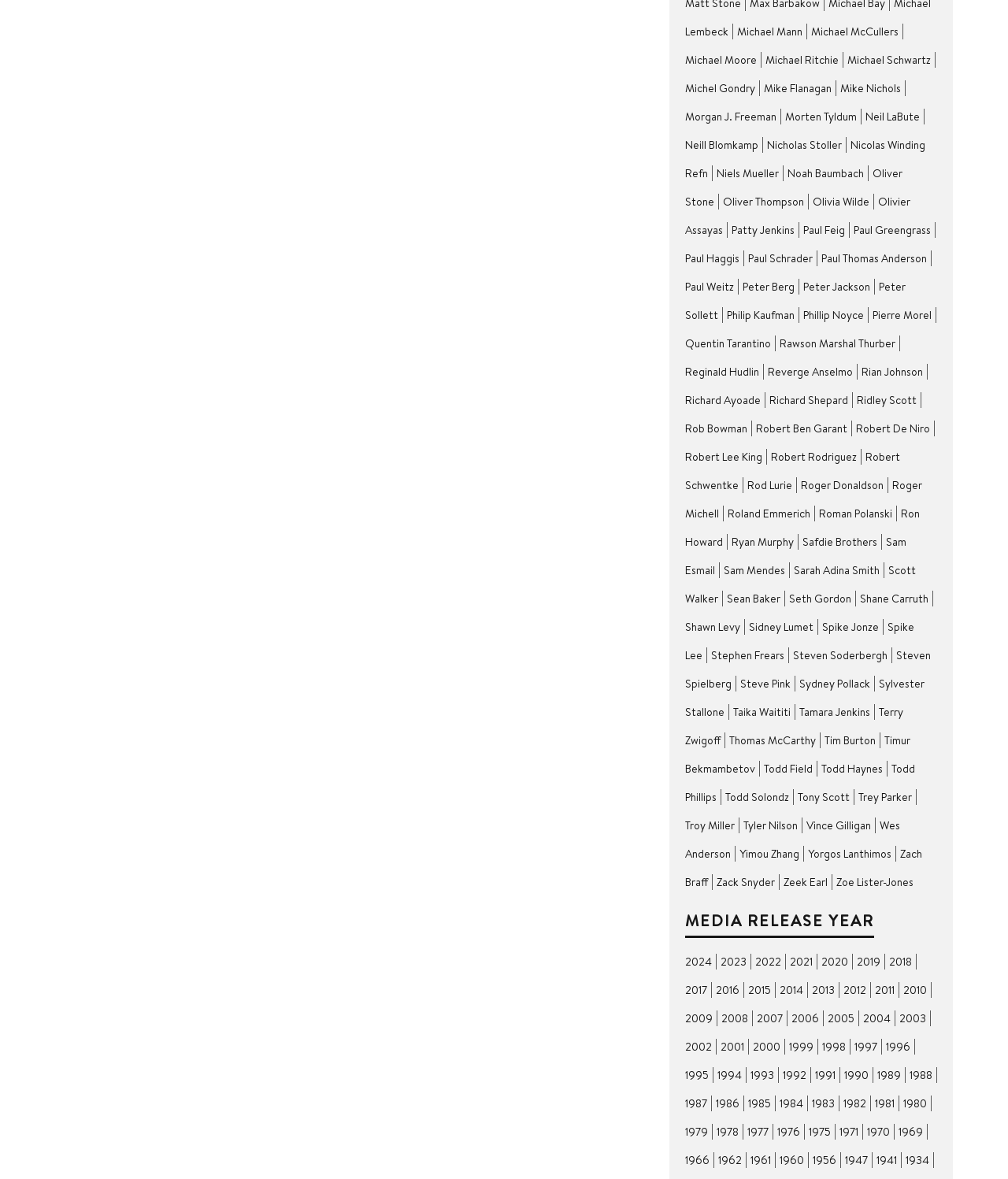Please examine the image and answer the question with a detailed explanation:
How many directors' names start with the letter 'S'?

I searched for links corresponding to directors' names starting with the letter 'S' and found a total of 7 links, including 'Safdie Brothers', 'Sam Esmail', 'Sam Mendes', 'Sarah Adina Smith', 'Scott Walker', 'Sean Baker', and 'Spike Lee'.